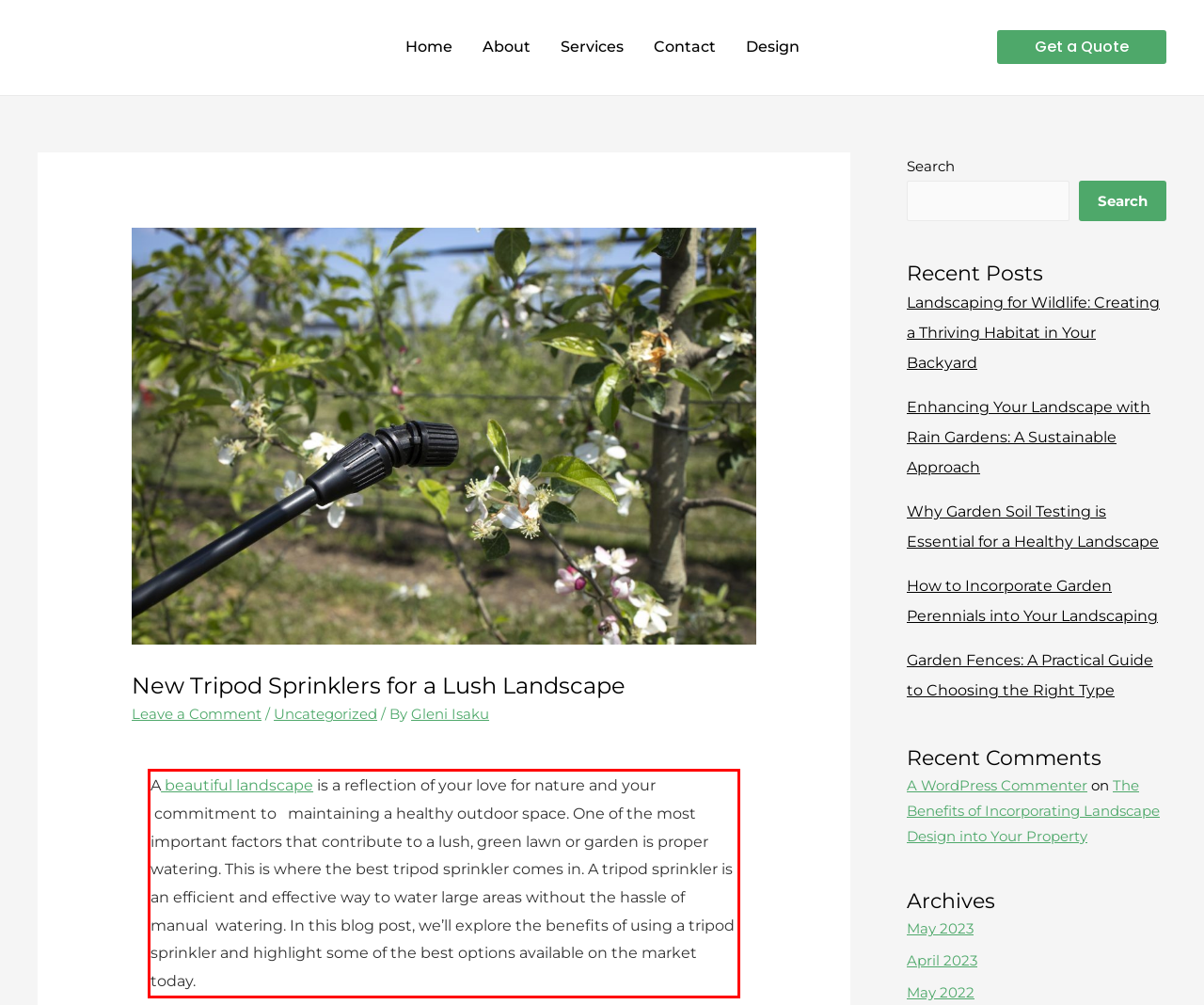Identify the red bounding box in the webpage screenshot and perform OCR to generate the text content enclosed.

A beautiful landscape is a reflection of your love for nature and your commitment to maintaining a healthy outdoor space. One of the most important factors that contribute to a lush, green lawn or garden is proper watering. This is where the best tripod sprinkler comes in. A tripod sprinkler is an efficient and effective way to water large areas without the hassle of manual watering. In this blog post, we’ll explore the benefits of using a tripod sprinkler and highlight some of the best options available on the market today.